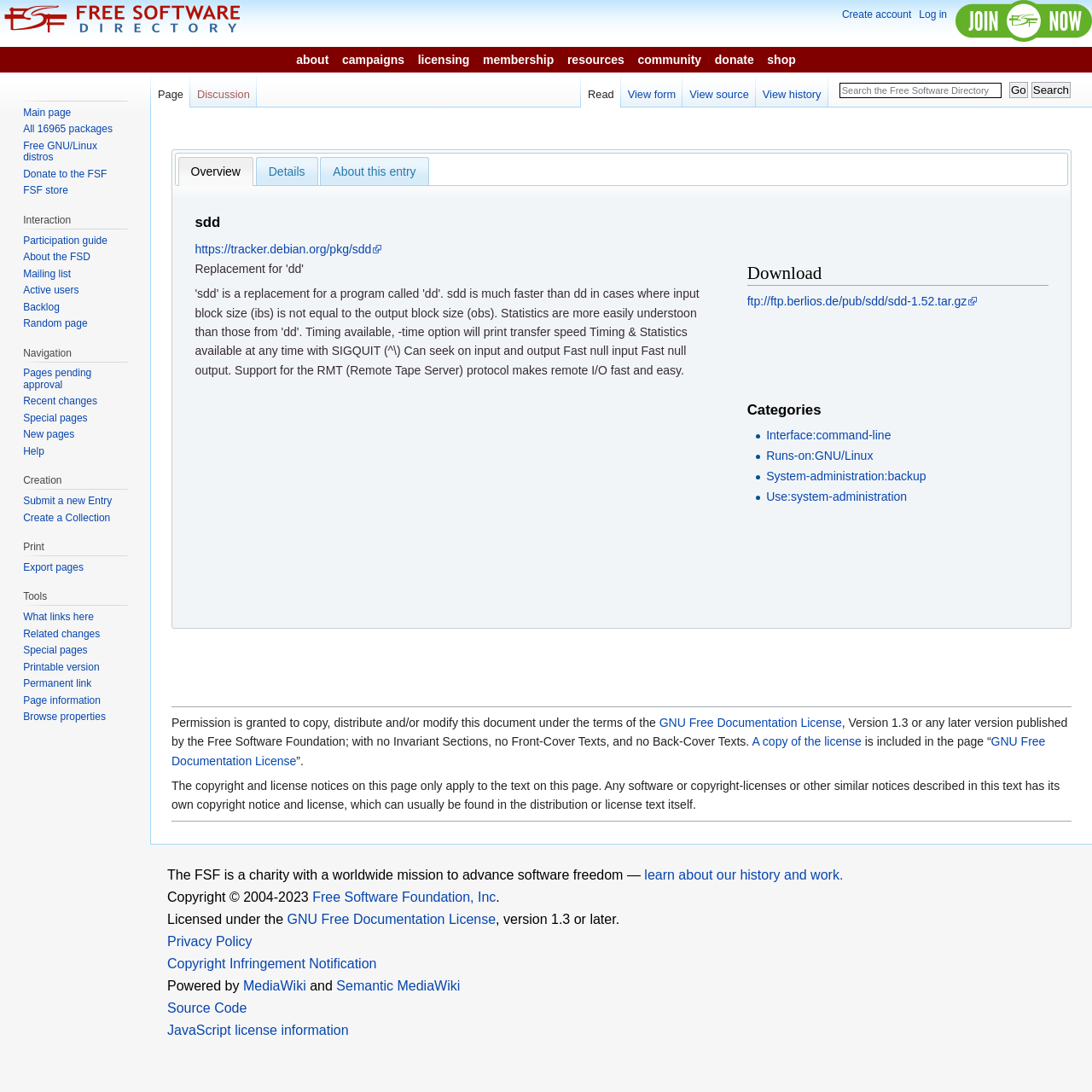Identify the bounding box coordinates of the region I need to click to complete this instruction: "Search the website".

None